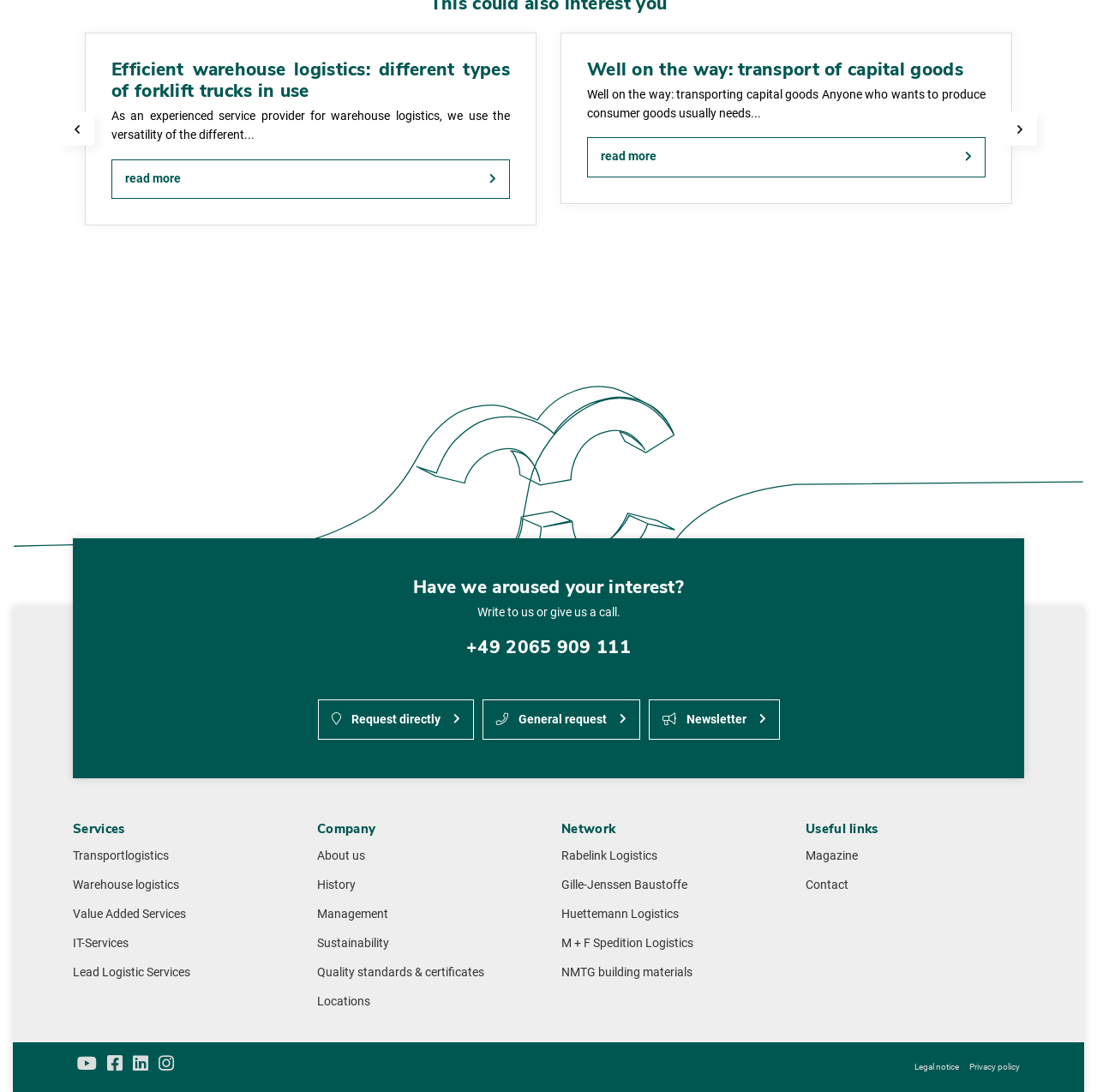Use one word or a short phrase to answer the question provided: 
What is the last link in the footer section?

Privacy policy